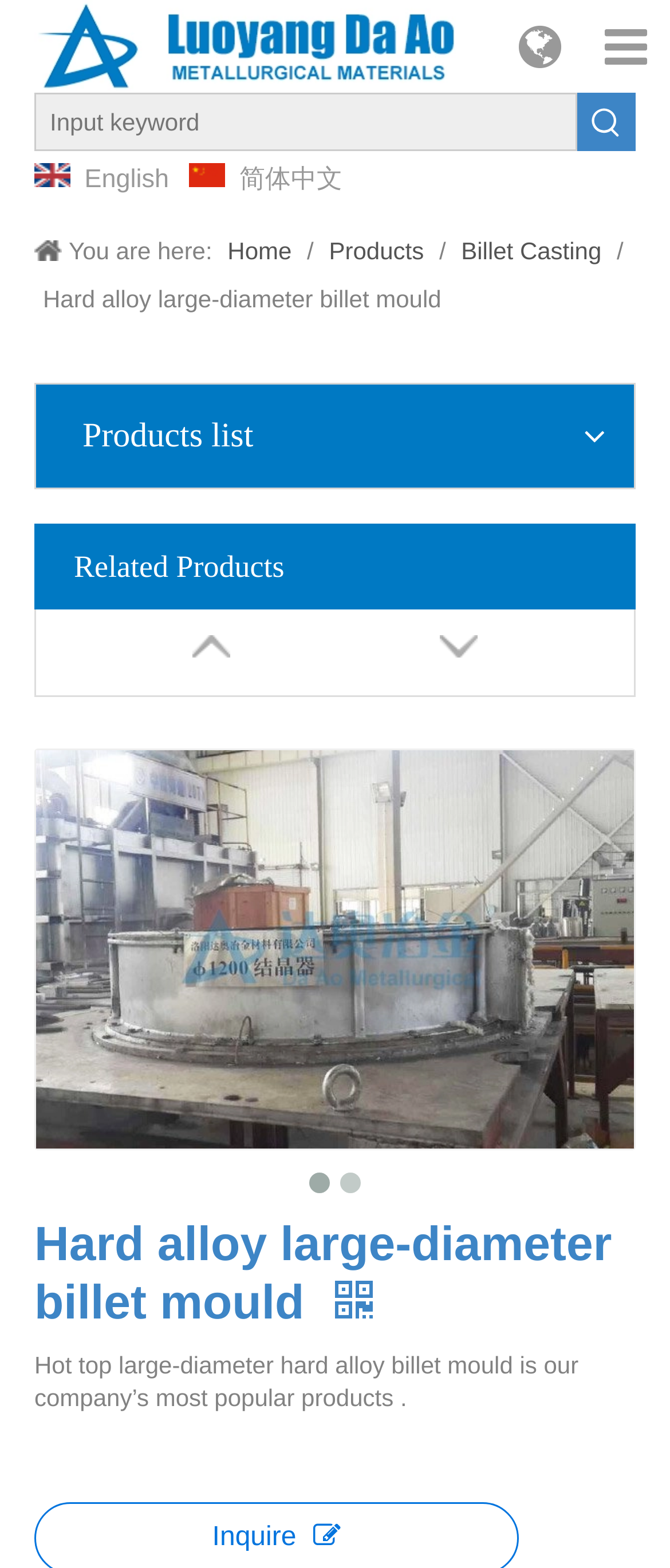Identify the bounding box coordinates of the element to click to follow this instruction: 'Switch to English language'. Ensure the coordinates are four float values between 0 and 1, provided as [left, top, right, bottom].

[0.051, 0.099, 0.252, 0.131]